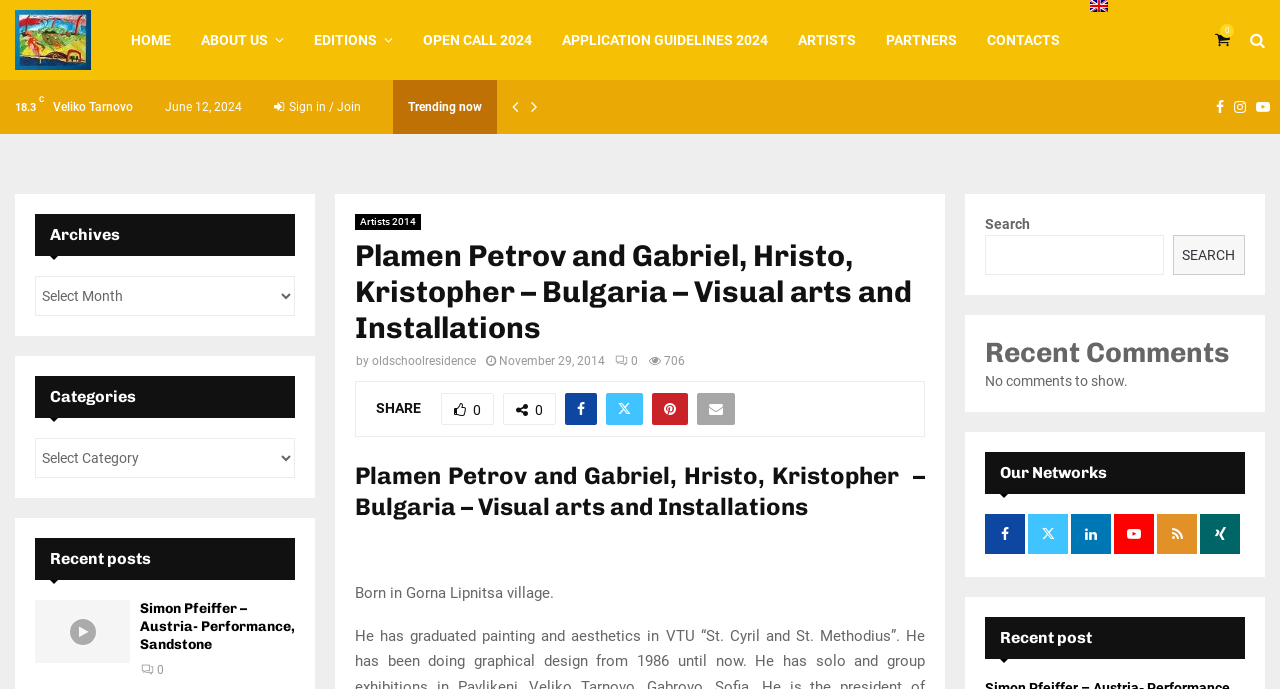Please find the bounding box coordinates in the format (top-left x, top-left y, bottom-right x, bottom-right y) for the given element description. Ensure the coordinates are floating point numbers between 0 and 1. Description: Sign in / Join

[0.214, 0.134, 0.282, 0.177]